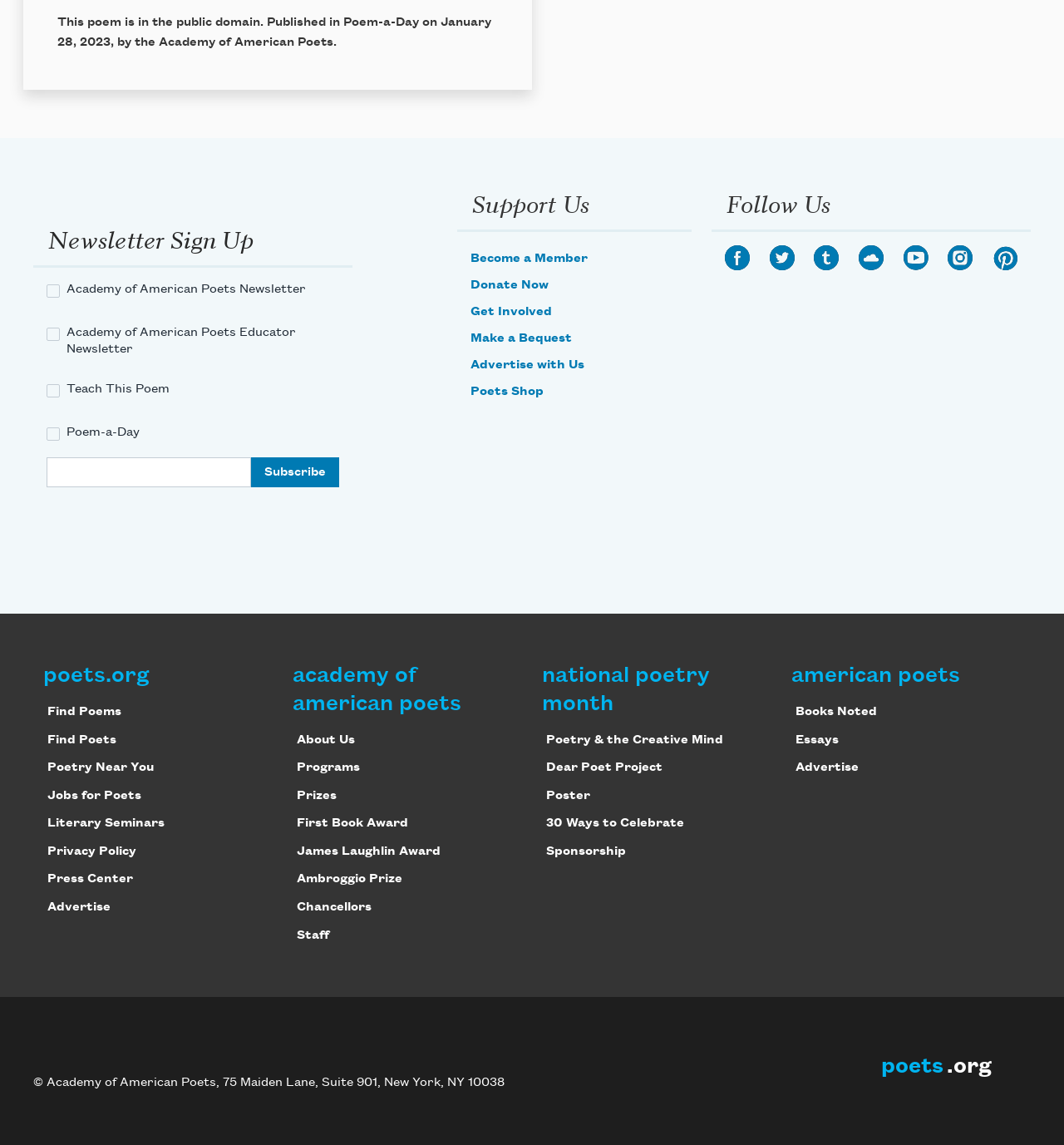What is the name of the organization that published the poem?
Please use the image to provide a one-word or short phrase answer.

Academy of American Poets